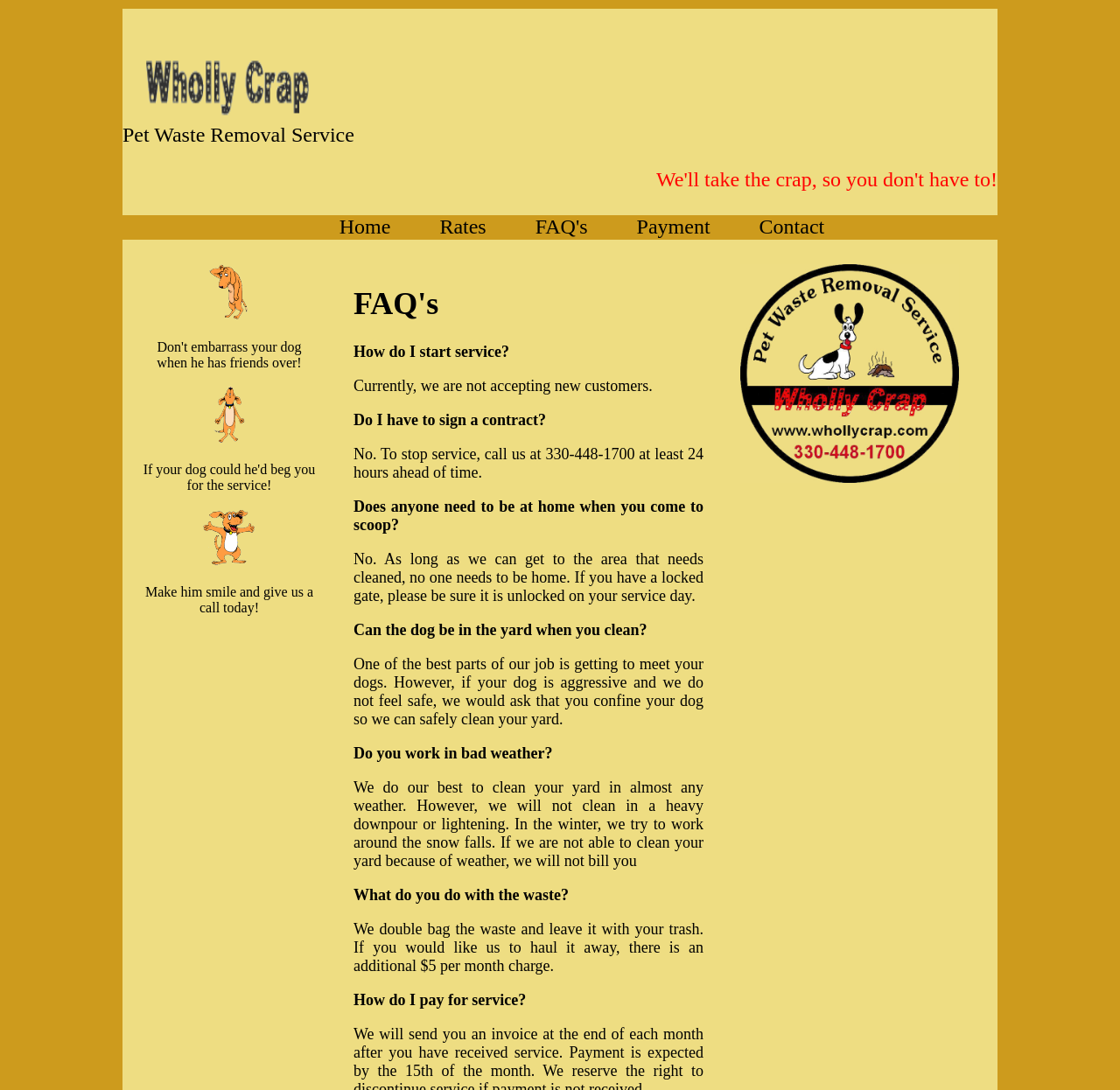Answer the question below with a single word or a brief phrase: 
How many dog images are on this webpage?

3